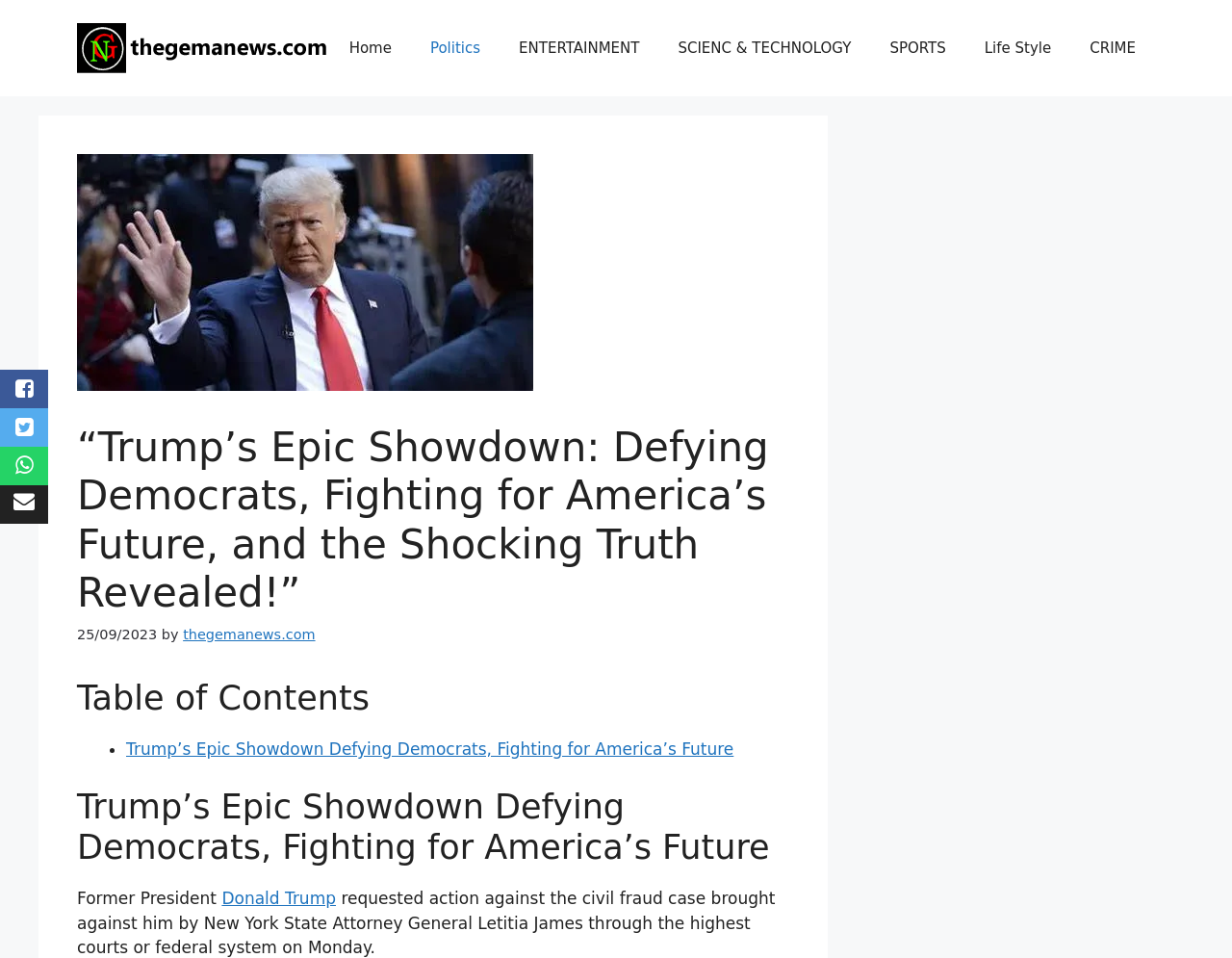Please provide the main heading of the webpage content.

“Trump’s Epic Showdown: Defying Democrats, Fighting for America’s Future, and the Shocking Truth Revealed!”